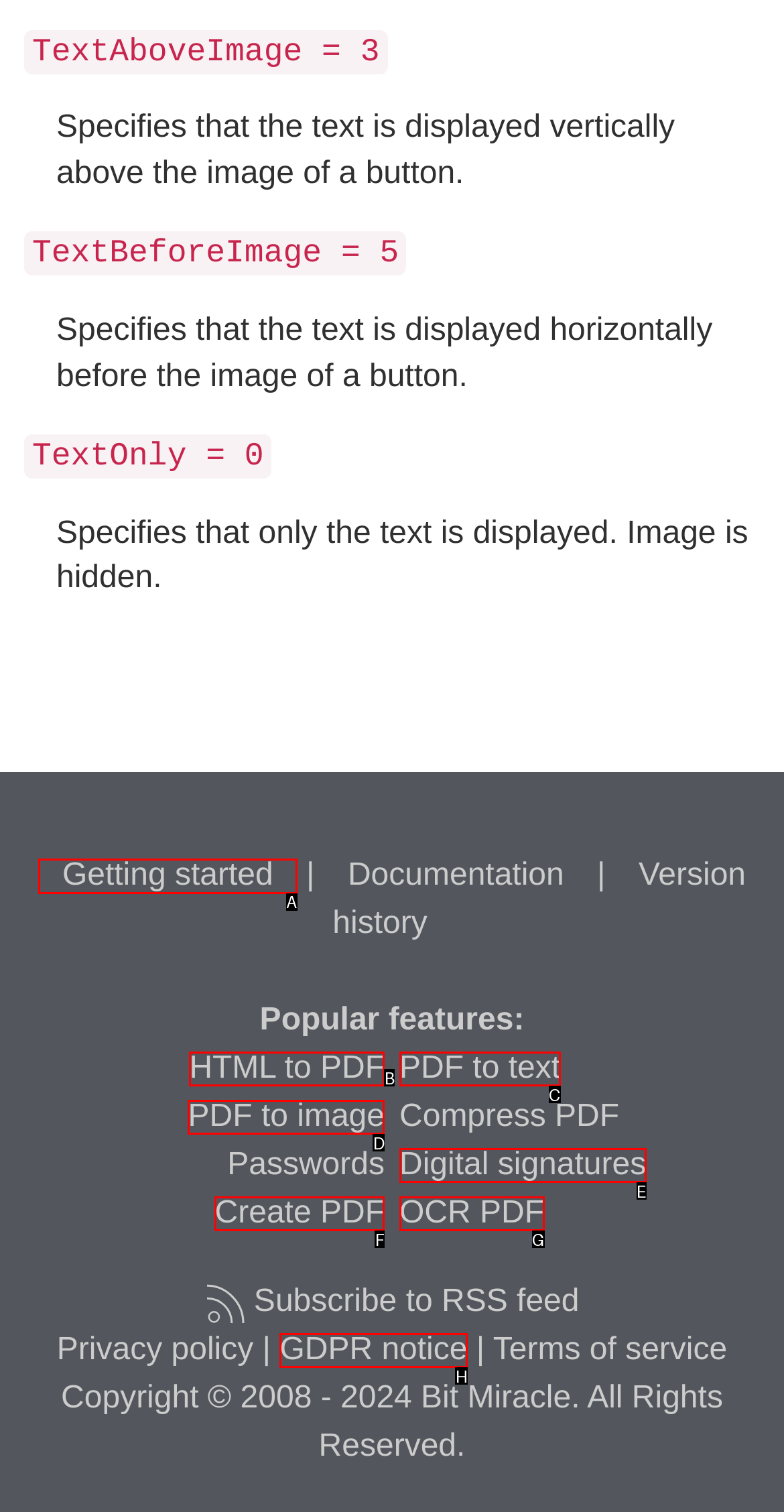Identify the correct lettered option to click in order to perform this task: Click on Getting started. Respond with the letter.

A